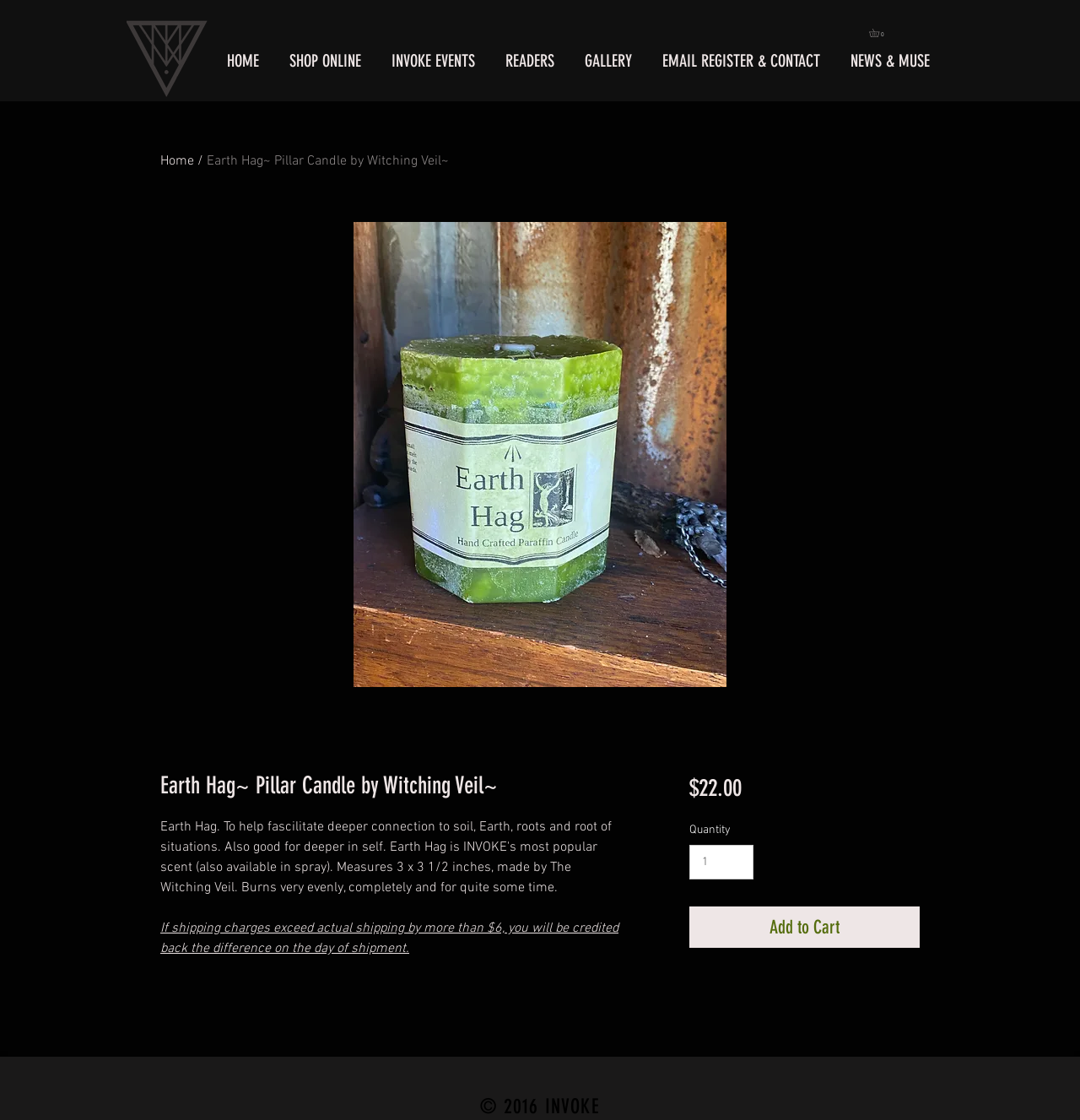Create an elaborate caption for the webpage.

The webpage is about a product called "Earth Hag Pillar Candle by Witching Veil" on a website called "Invoke". At the top right corner, there is a cart button with 0 items. Below it, there is a logo of "Invoke" with a link to the website's sigil. 

On the top navigation bar, there are 7 links: "HOME", "SHOP ONLINE", "INVOKE EVENTS", "READERS", "GALLERY", "EMAIL REGISTER & CONTACT", and "NEWS & MUSE". 

The main content of the webpage is an article about the "Earth Hag Pillar Candle". It has a heading with the product name and a description of the scent, which is "The Scent of Freshly Toiled Soil and Earth". 

Below the heading, there is a paragraph of text explaining the product, followed by a section with the price, "$22.00", and a quantity selector. There is also an "Add to Cart" button. 

At the very bottom of the webpage, there is a copyright notice stating "© 2016 INVOKE".